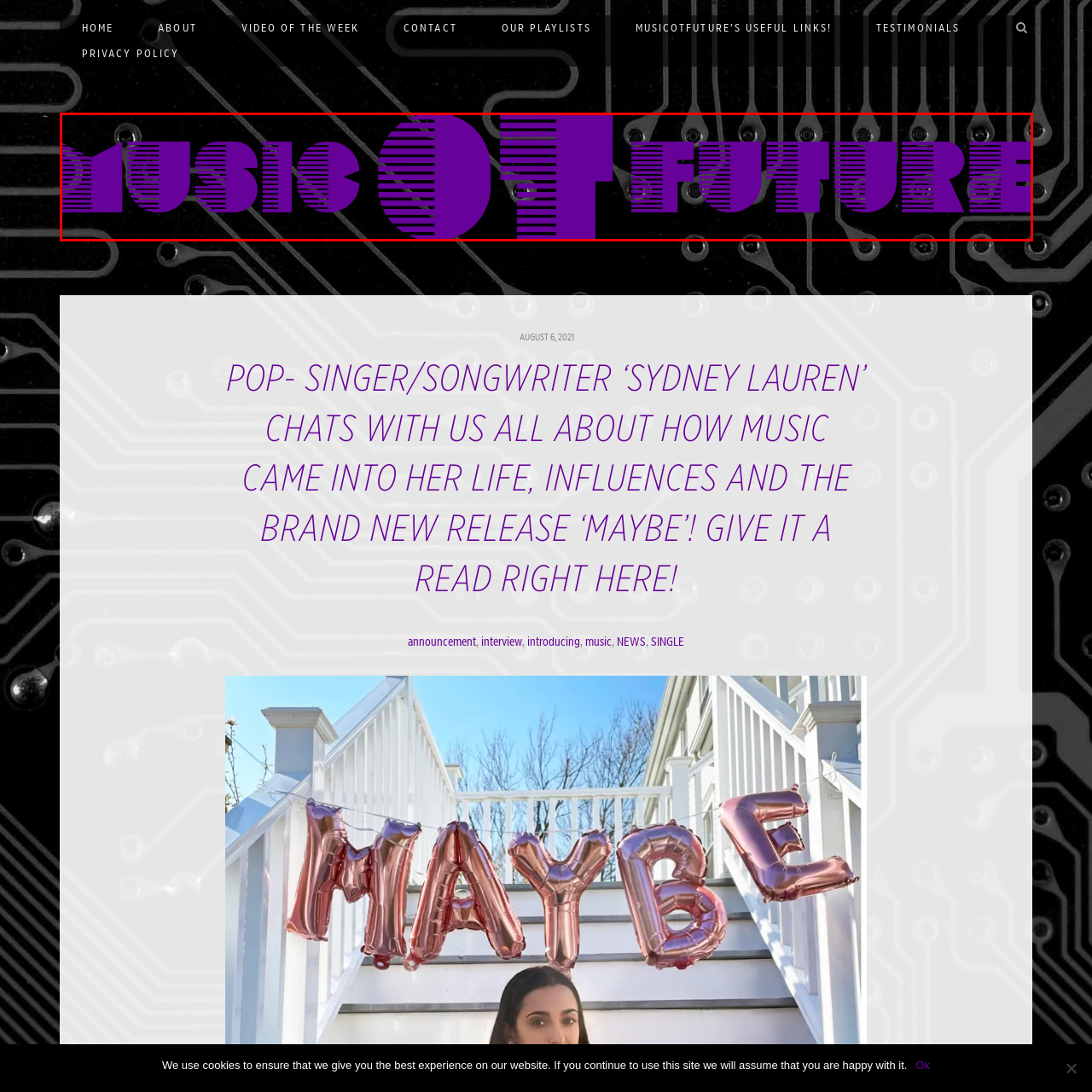Carefully inspect the area of the image highlighted by the red box and deliver a detailed response to the question below, based on your observations: What is the style of the letters in the logo?

The letters in the logo are artistically styled, with alternating solid and striped elements that create a dynamic visual effect, as described in the caption, which gives the logo a modern and creative look.